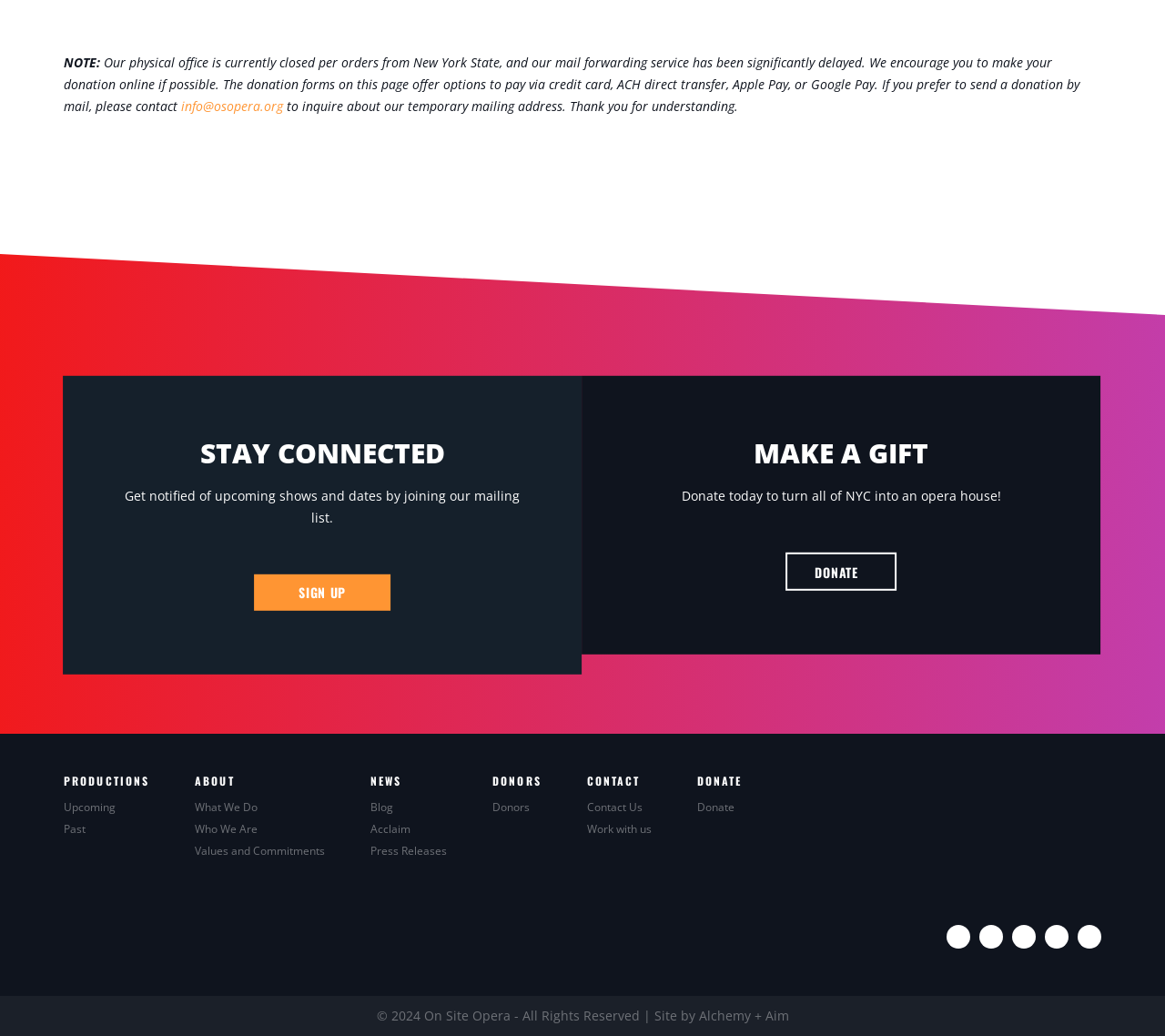Identify the coordinates of the bounding box for the element that must be clicked to accomplish the instruction: "Contact us".

[0.504, 0.769, 0.559, 0.79]